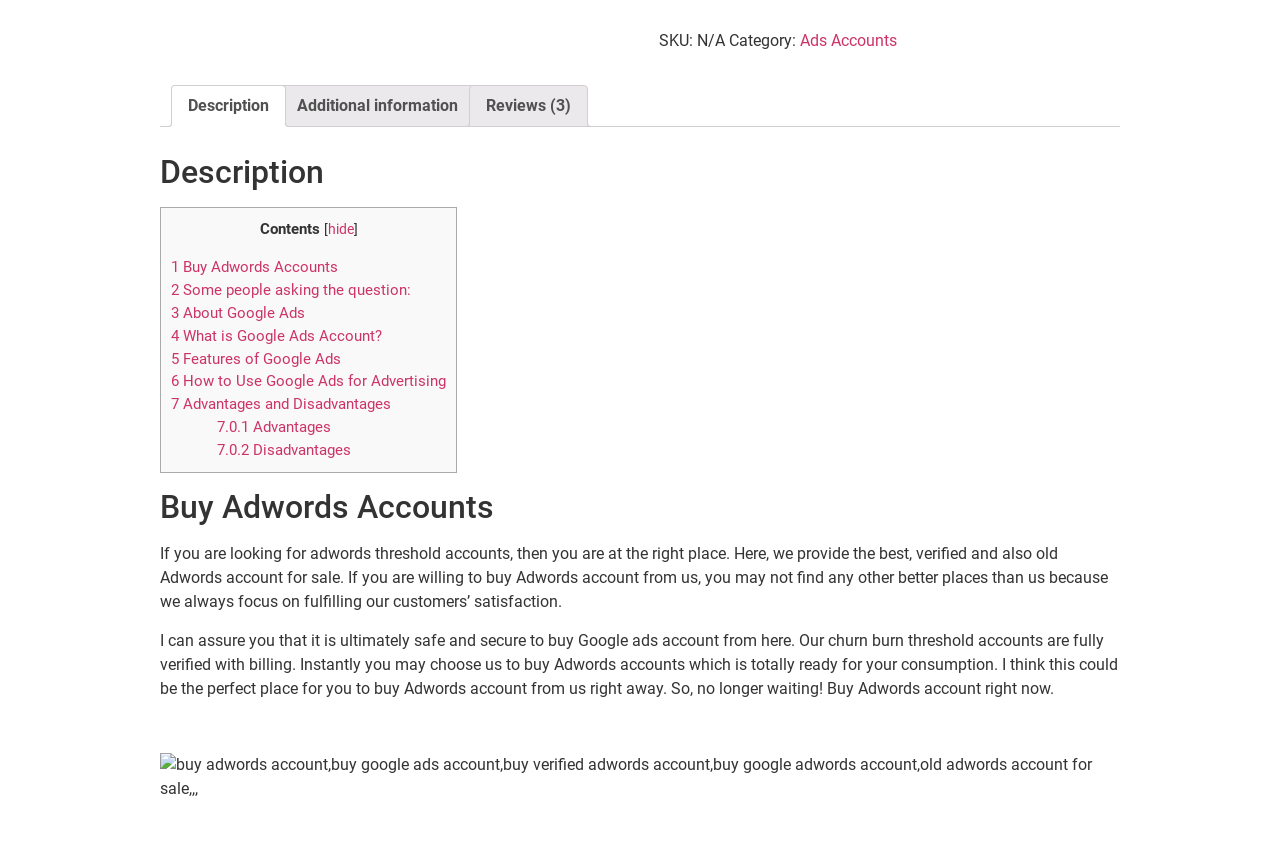Given the element description "7.0.1 Advantages" in the screenshot, predict the bounding box coordinates of that UI element.

[0.169, 0.497, 0.258, 0.518]